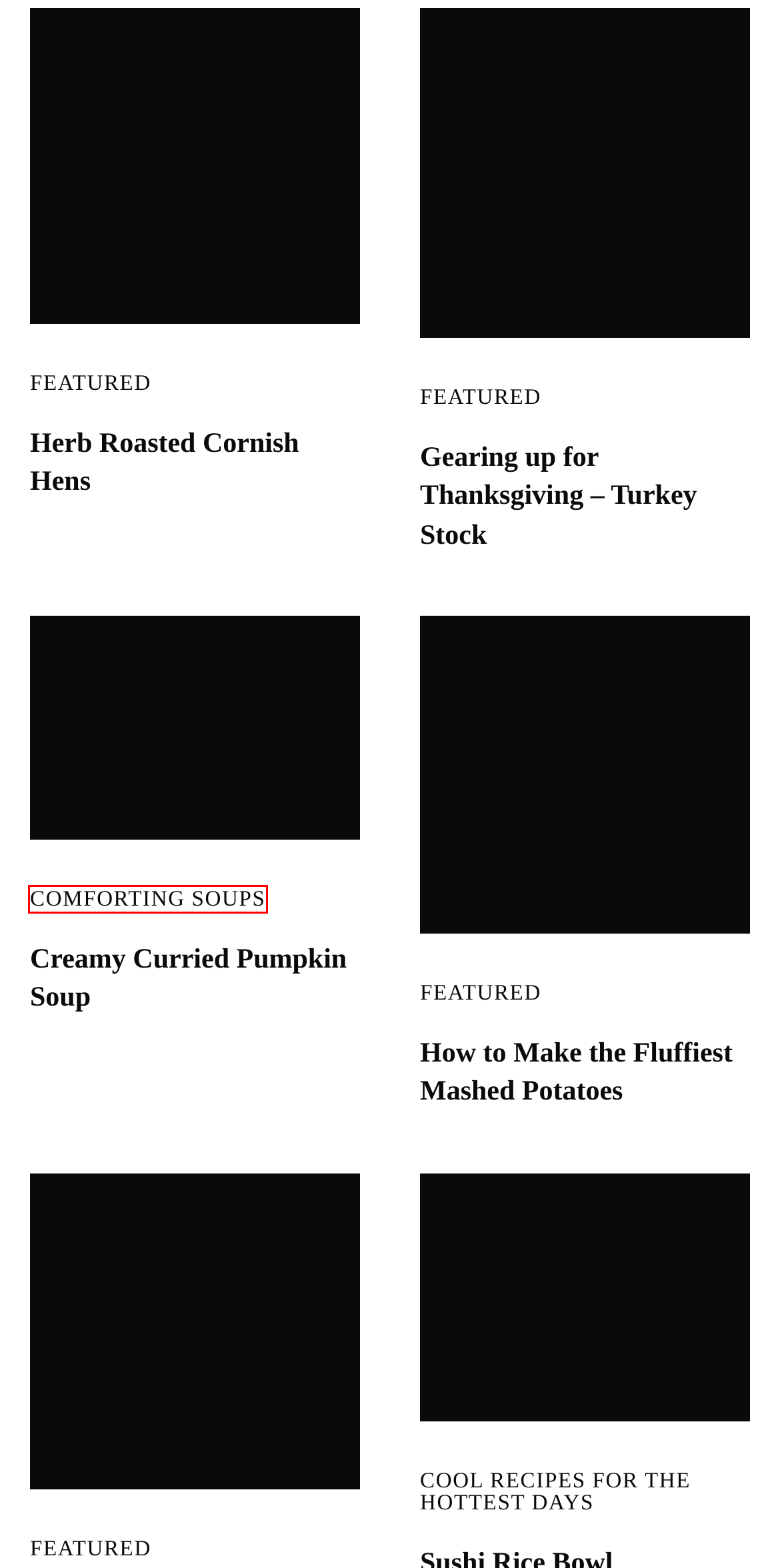You have a screenshot of a webpage with a red bounding box around a UI element. Determine which webpage description best matches the new webpage that results from clicking the element in the bounding box. Here are the candidates:
A. Fermented Tea: Sweet Harvest Pumpkin Kombucha
B. Gearing up for Thanksgiving - Turkey Stock - Honest Cooking
C. Flattened Rice Poha
D. Comforting Soups Archives - Honest Cooking
E. Creamy Curried Pumpkin Soup - Honest Cooking
F. How to Make the Fluffiest Mashed Potatoes - Honest Cooking
G. Herb Roasted Cornish Hens - Honest Cooking Magazine
H. Cool Recipes for the Hottest Days Archives - Honest Cooking

D